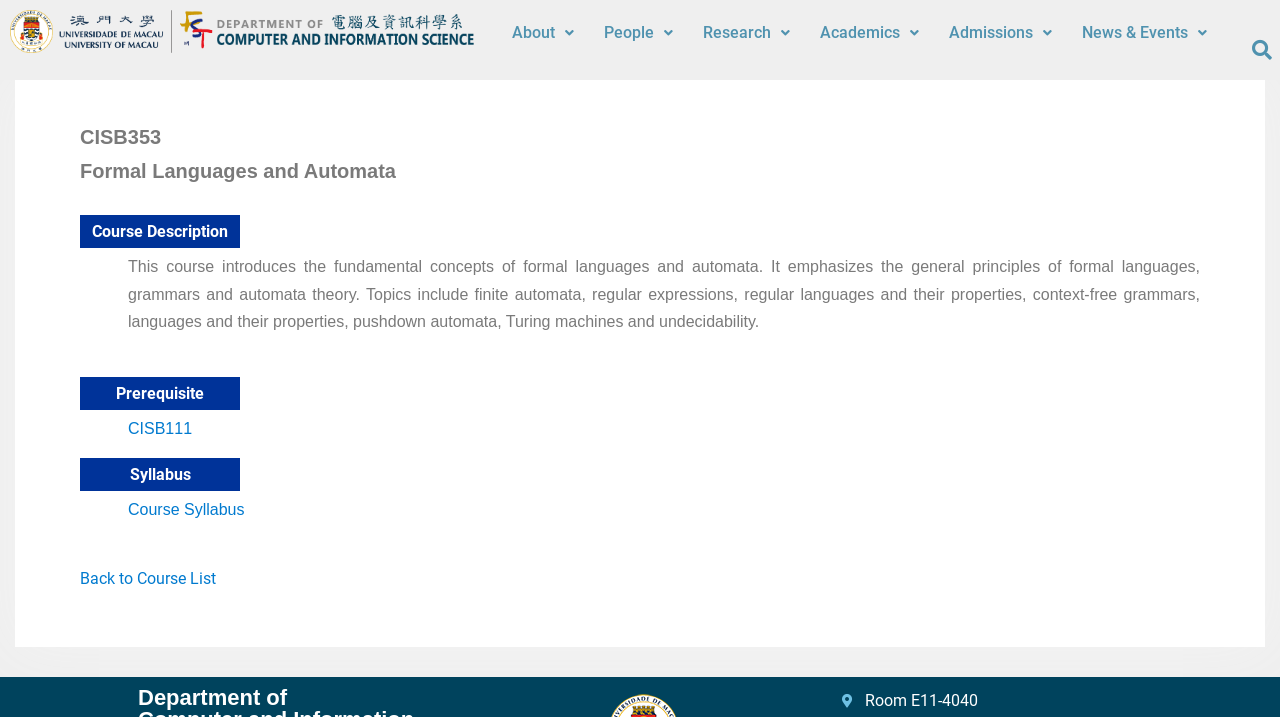Determine the bounding box coordinates of the area to click in order to meet this instruction: "Back to the course list".

[0.062, 0.794, 0.169, 0.82]